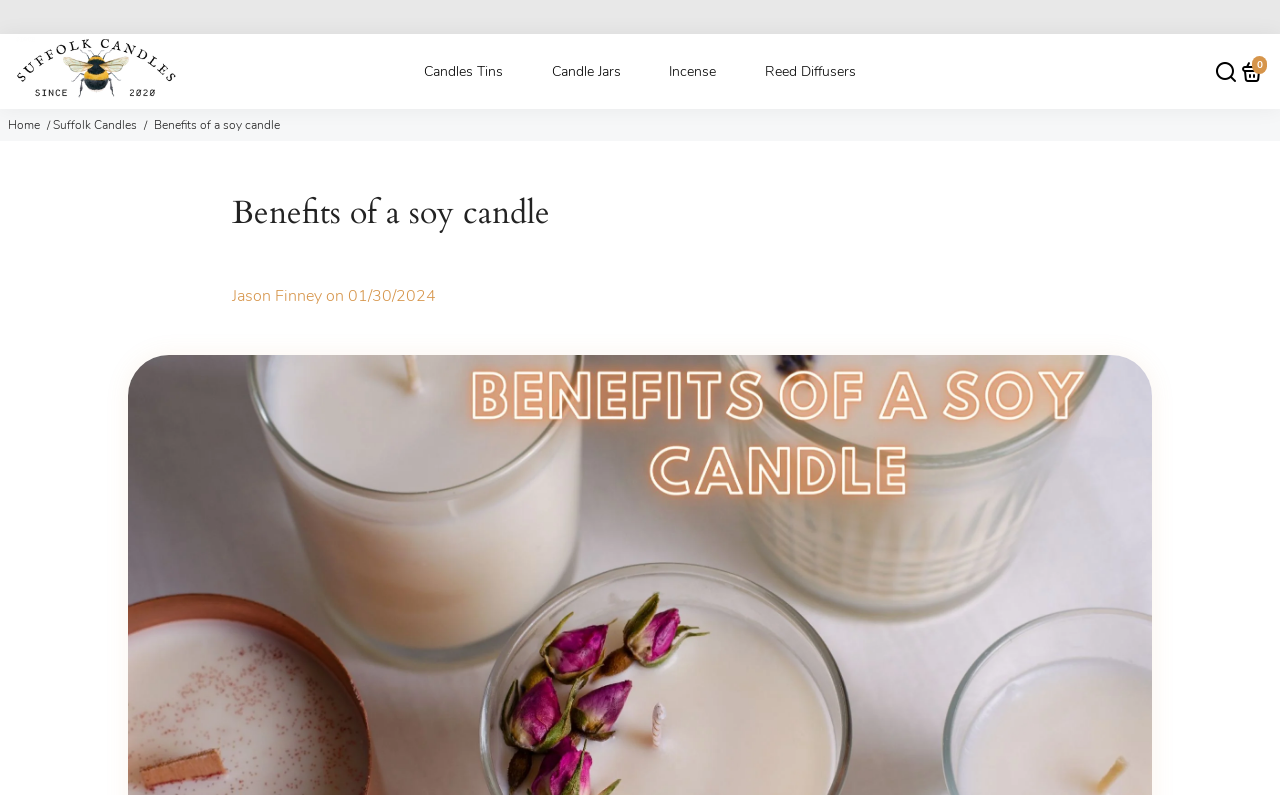Could you specify the bounding box coordinates for the clickable section to complete the following instruction: "Click the logo"?

[0.012, 0.106, 0.138, 0.134]